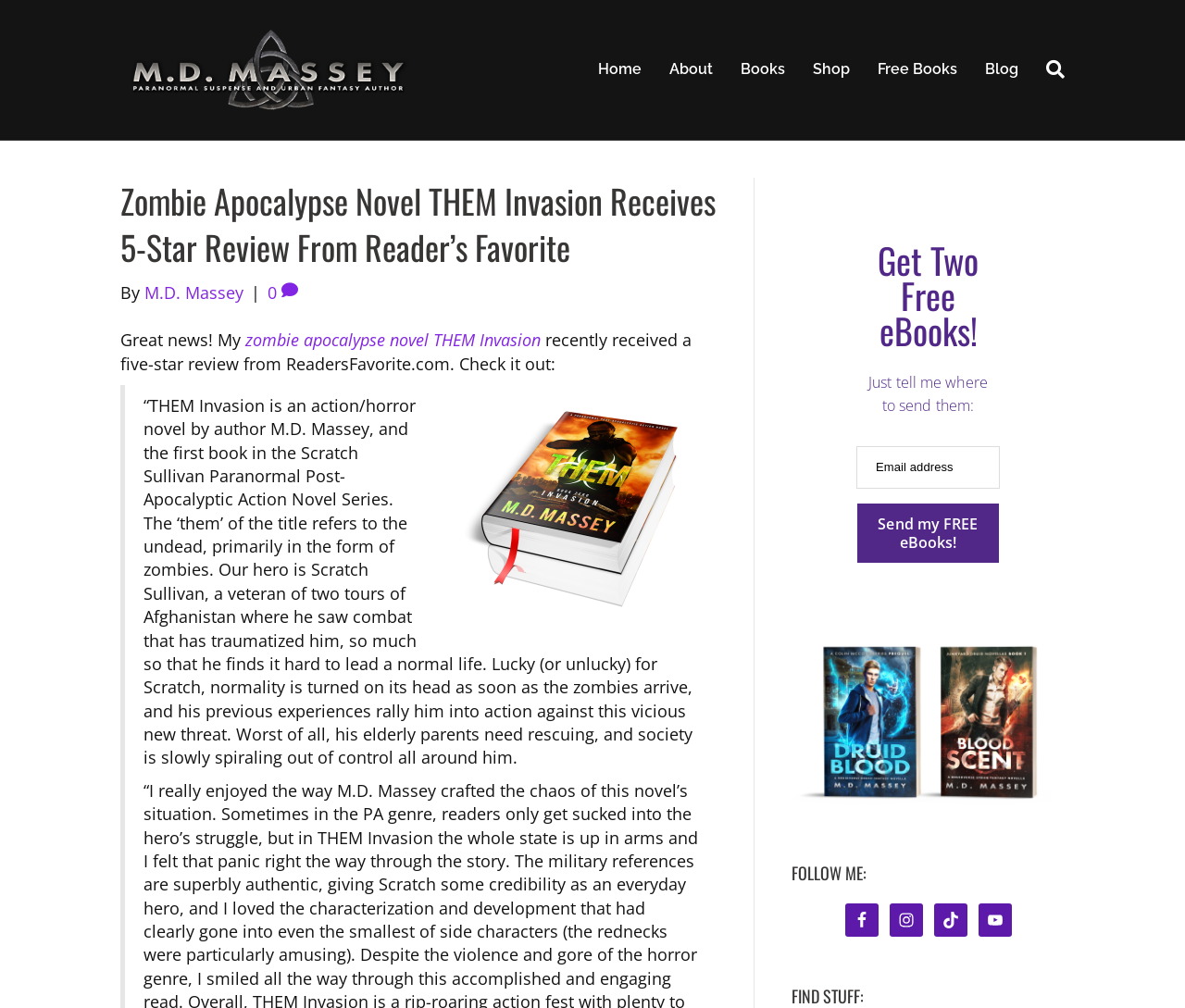Please identify the bounding box coordinates of the clickable area that will fulfill the following instruction: "Donate to PEER". The coordinates should be in the format of four float numbers between 0 and 1, i.e., [left, top, right, bottom].

None